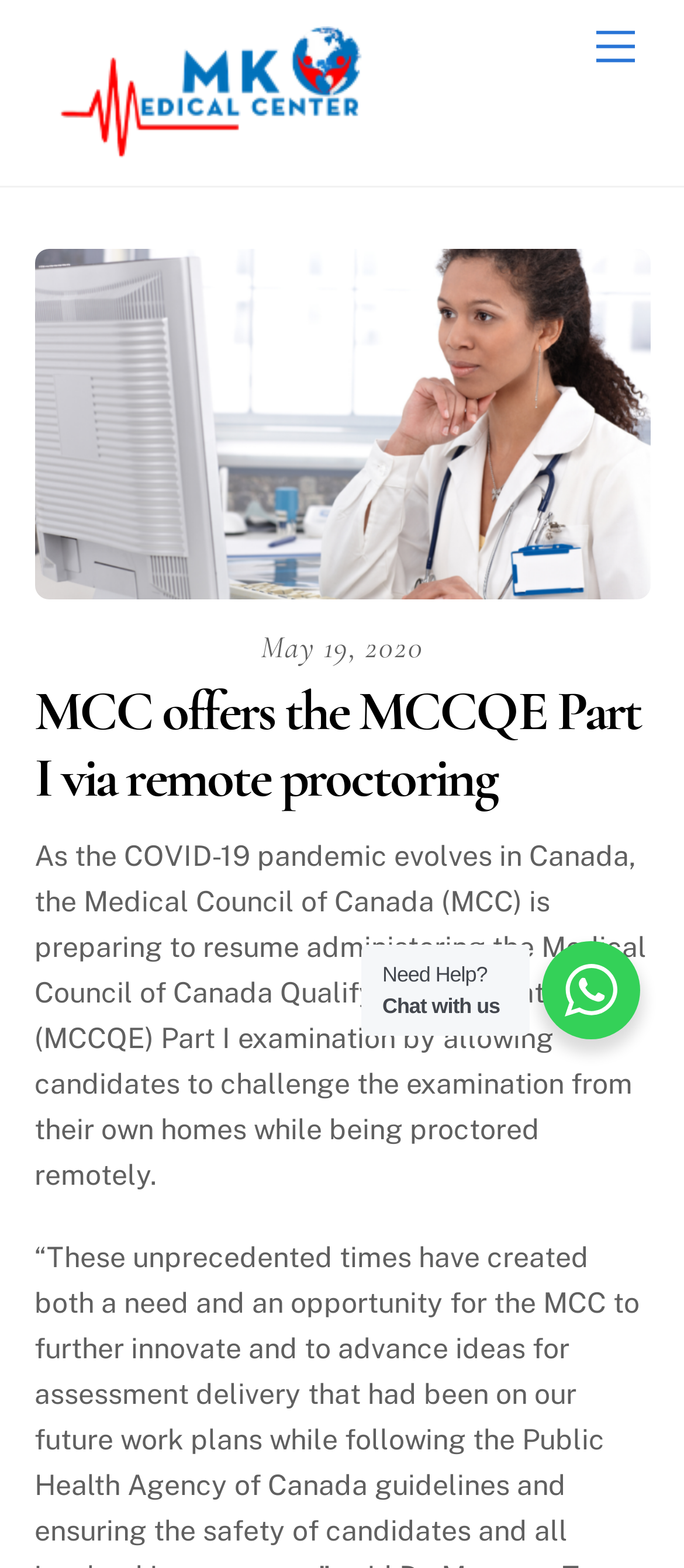Respond with a single word or phrase to the following question:
Is there a 'Back To Top' button on the webpage?

Yes